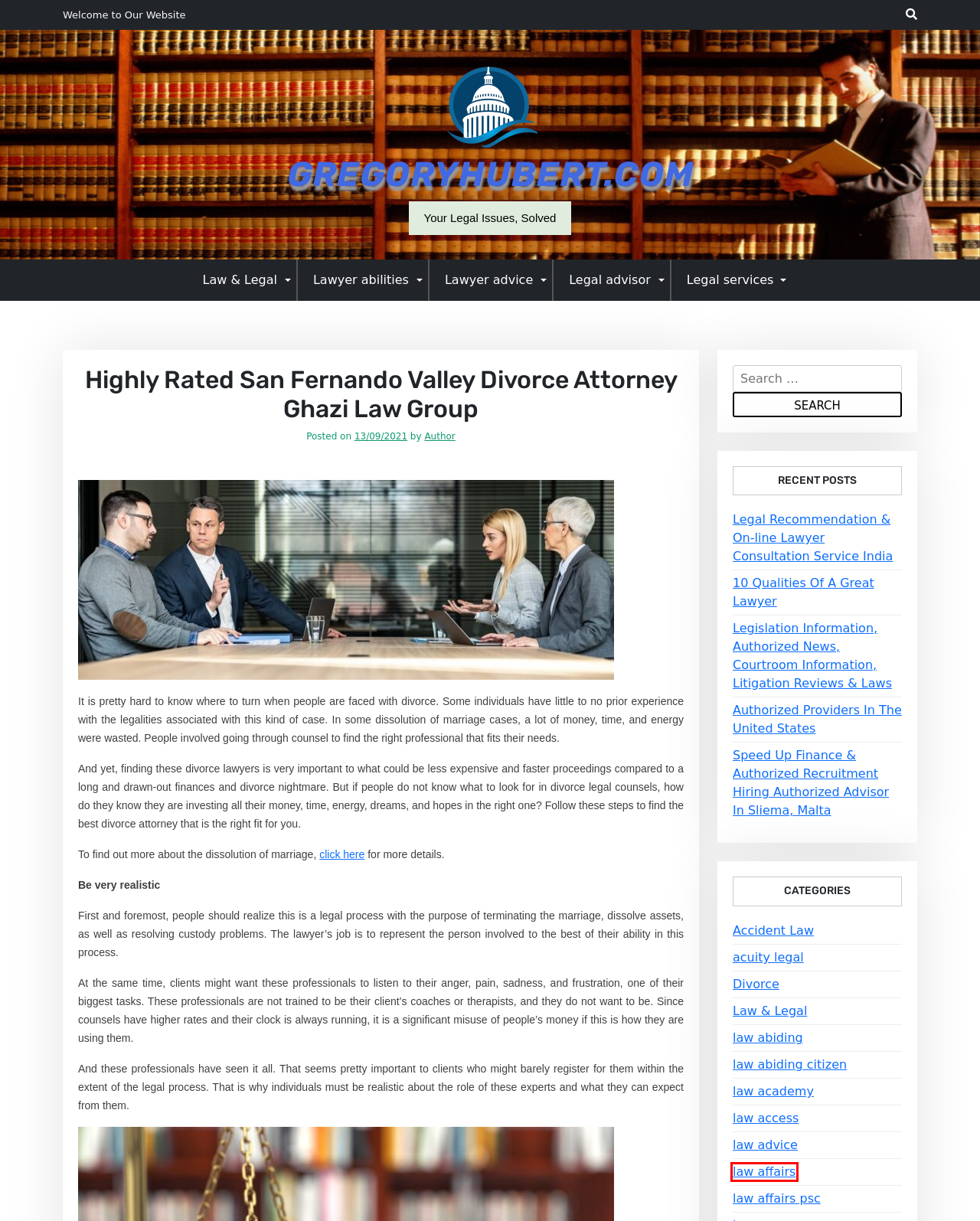View the screenshot of the webpage containing a red bounding box around a UI element. Select the most fitting webpage description for the new page shown after the element in the red bounding box is clicked. Here are the candidates:
A. 10 Qualities Of A Great Lawyer - gregoryhubert.com
B. law access Archives - gregoryhubert.com
C. Accident Law Archives - gregoryhubert.com
D. Divorce Archives - gregoryhubert.com
E. law affairs Archives - gregoryhubert.com
F. law affairs psc Archives - gregoryhubert.com
G. law abiding Archives - gregoryhubert.com
H. law advice Archives - gregoryhubert.com

E